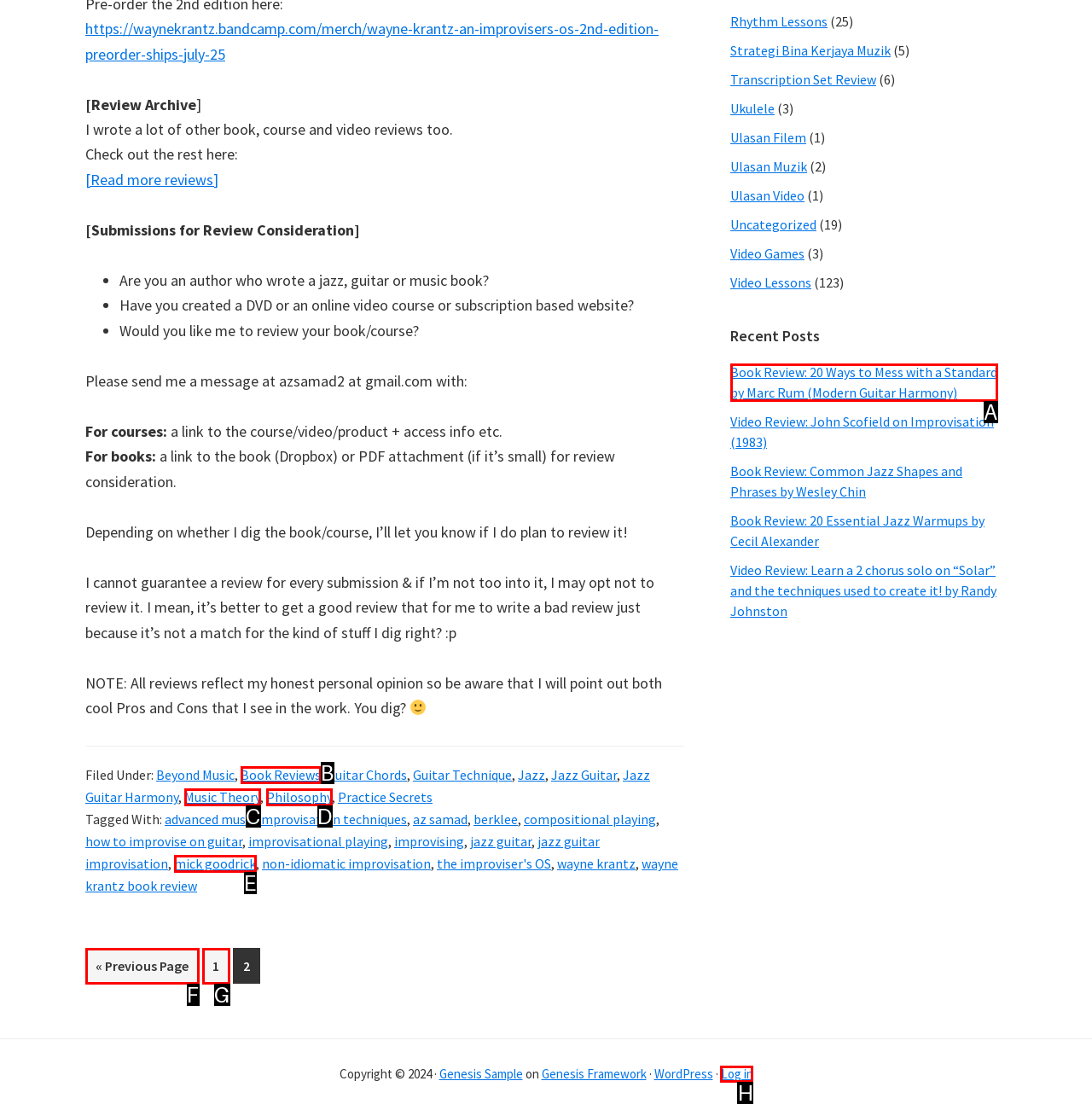Identify the HTML element that corresponds to the description: « Go to Previous Page Provide the letter of the matching option directly from the choices.

F